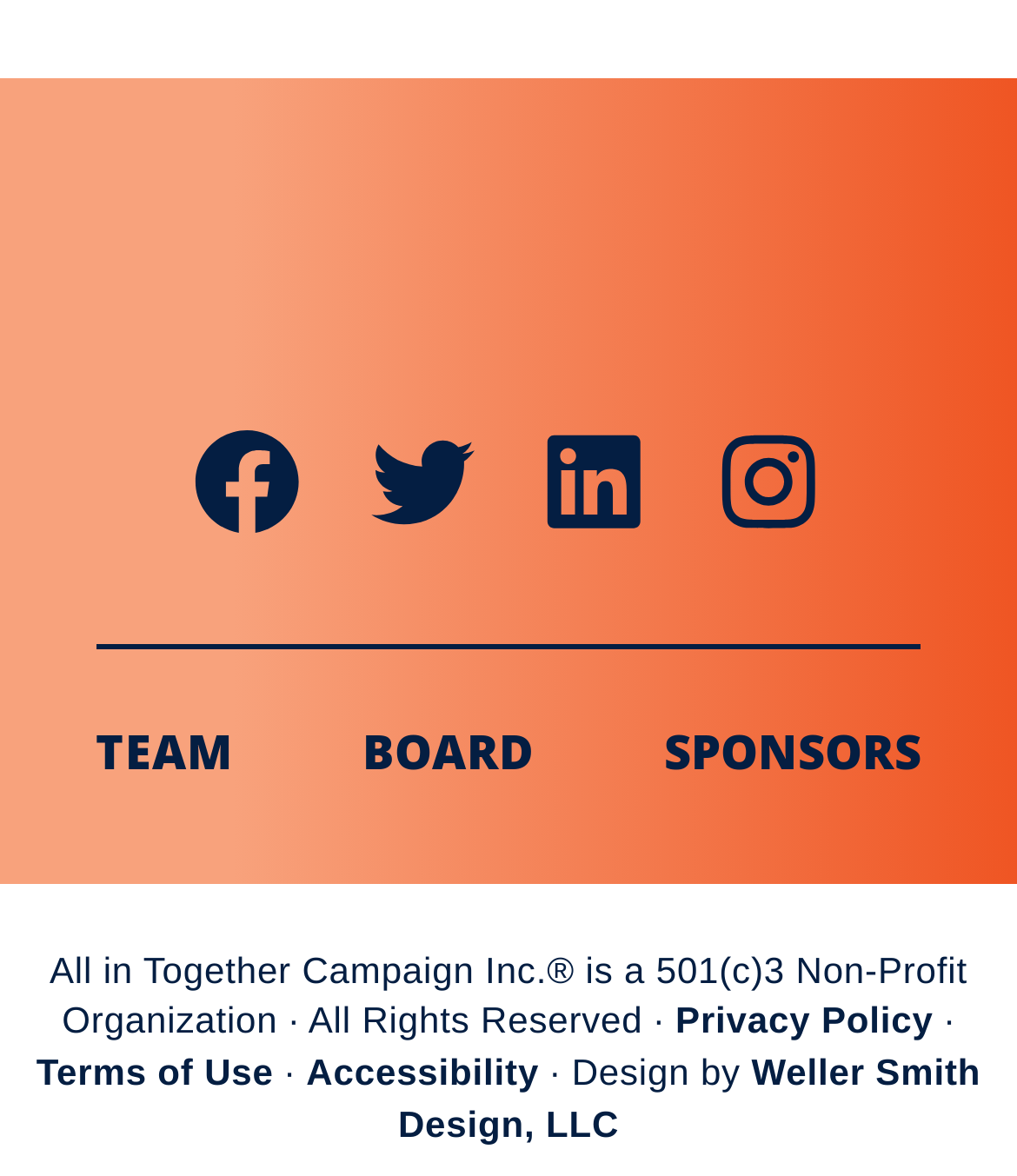What type of organization is All in Together Campaign Inc.?
Using the image, provide a concise answer in one word or a short phrase.

501(c)3 Non-Profit